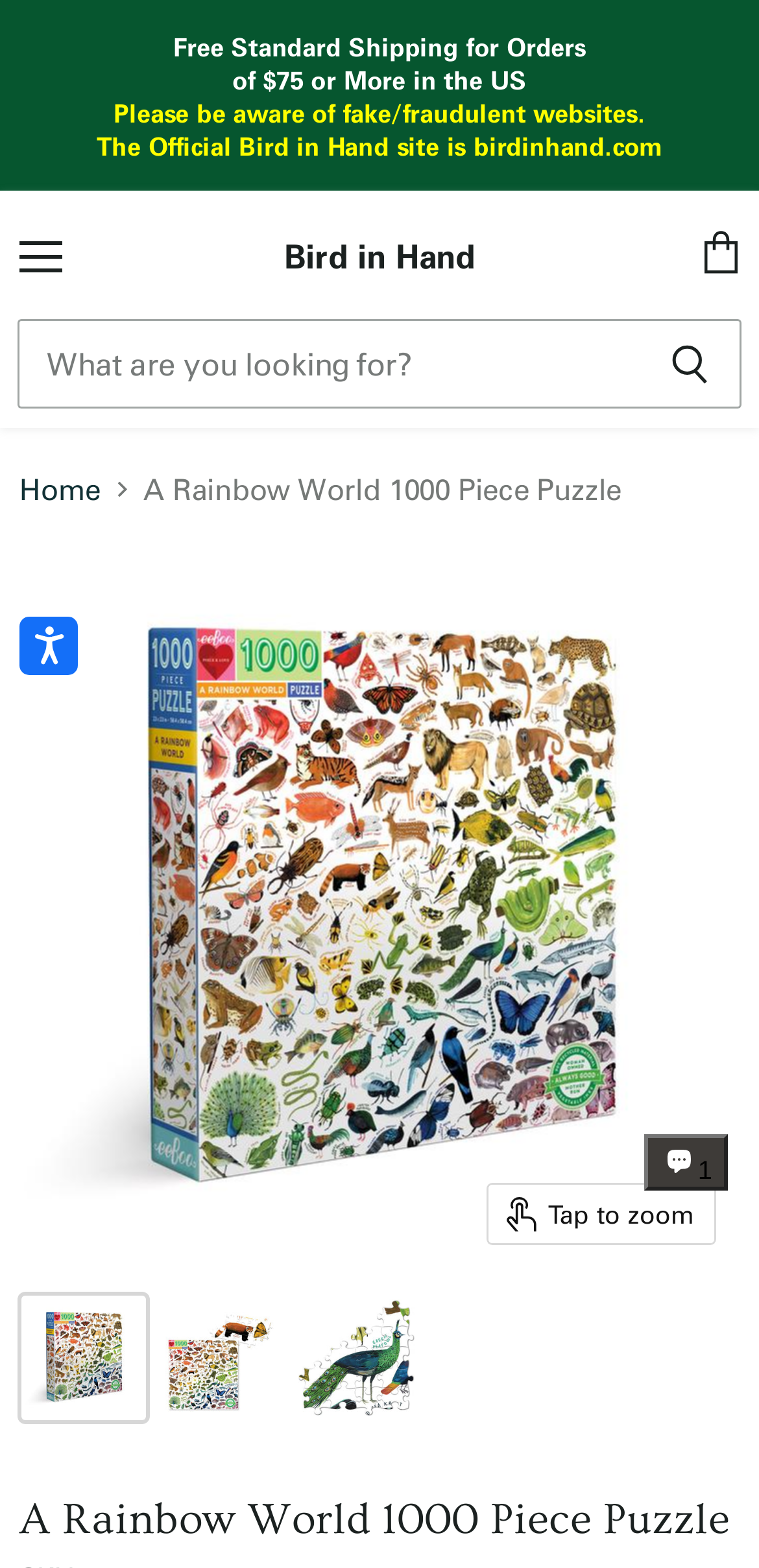Determine the bounding box coordinates of the element that should be clicked to execute the following command: "Open accessibility options".

[0.026, 0.393, 0.103, 0.431]